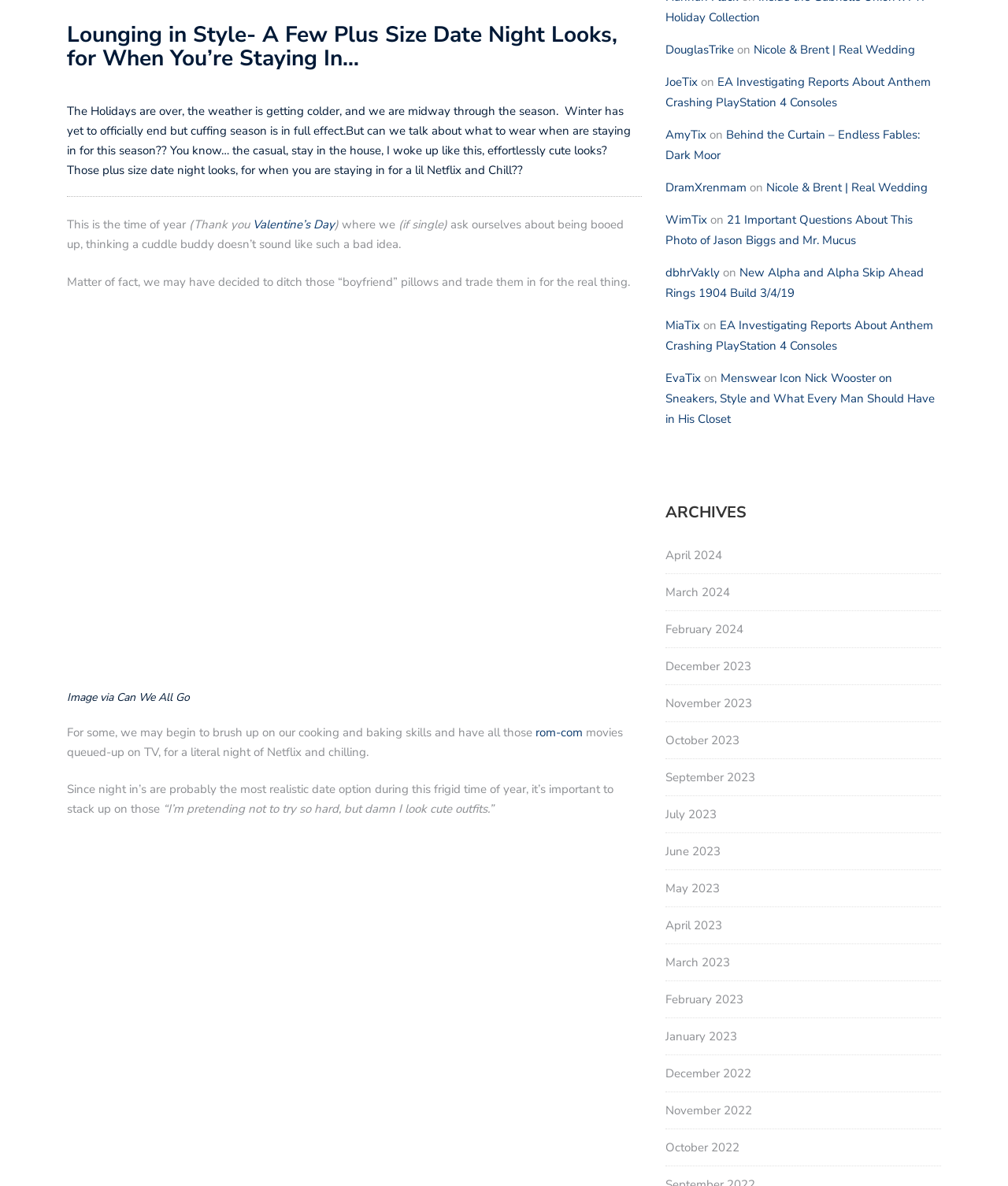Pinpoint the bounding box coordinates of the area that should be clicked to complete the following instruction: "Click on the link 'DouglasTrike'". The coordinates must be given as four float numbers between 0 and 1, i.e., [left, top, right, bottom].

[0.66, 0.035, 0.728, 0.048]